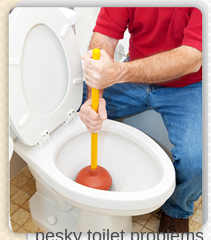Describe all the visual components present in the image.

An individual is actively using a plunger to address a clog in a toilet, demonstrating a hands-on approach to resolving common plumbing issues. Wearing a red shirt and blue jeans, the person appears focused and engaged in the task of clearing the toilet, showcasing a practical solution for dealing with pesky toilet problems. The image effectively highlights the importance of DIY methods in home maintenance and plumbing repair.